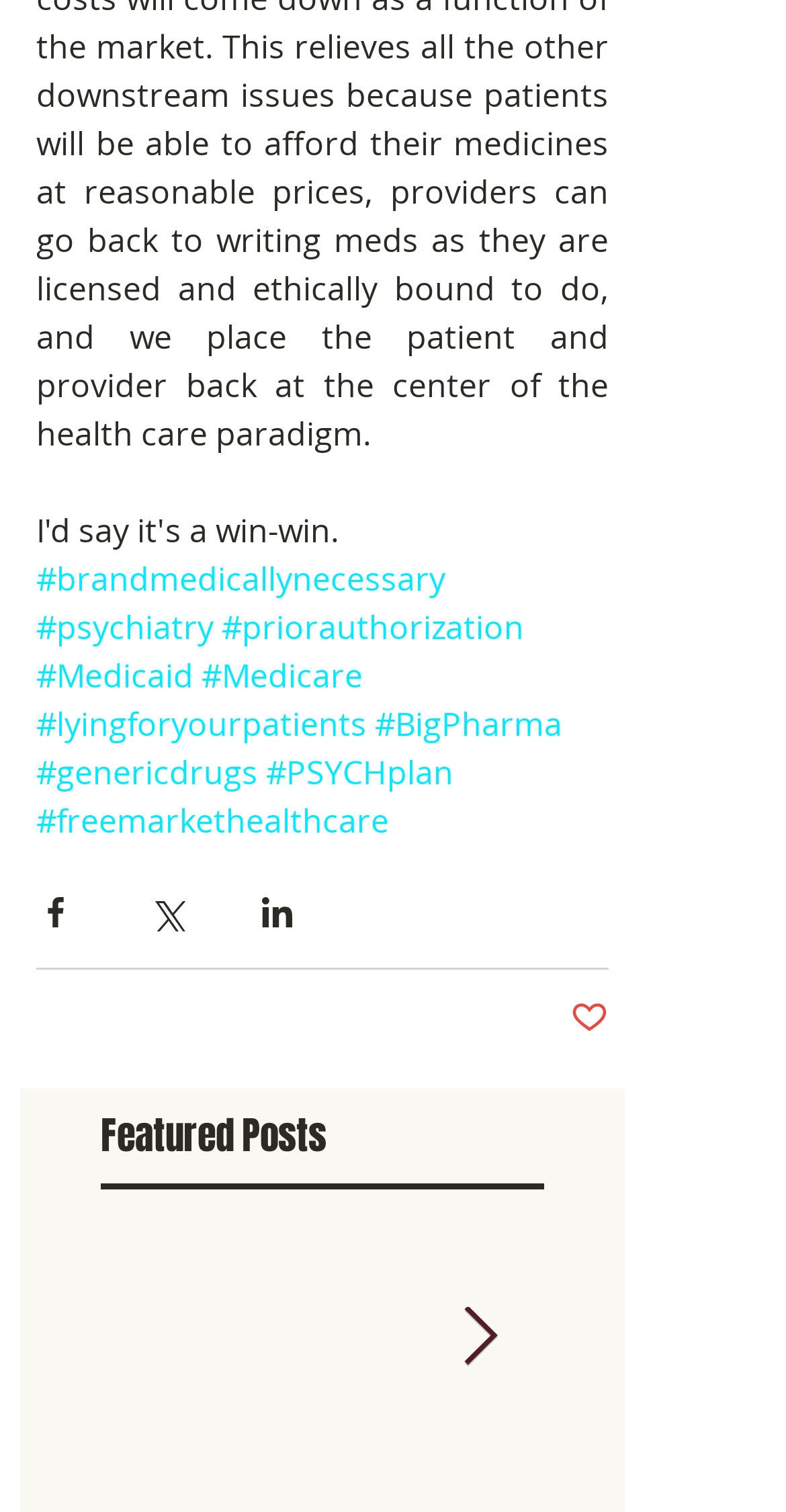Determine the coordinates of the bounding box for the clickable area needed to execute this instruction: "View the report 'Global Contact Center KPI Benchmarking'".

None